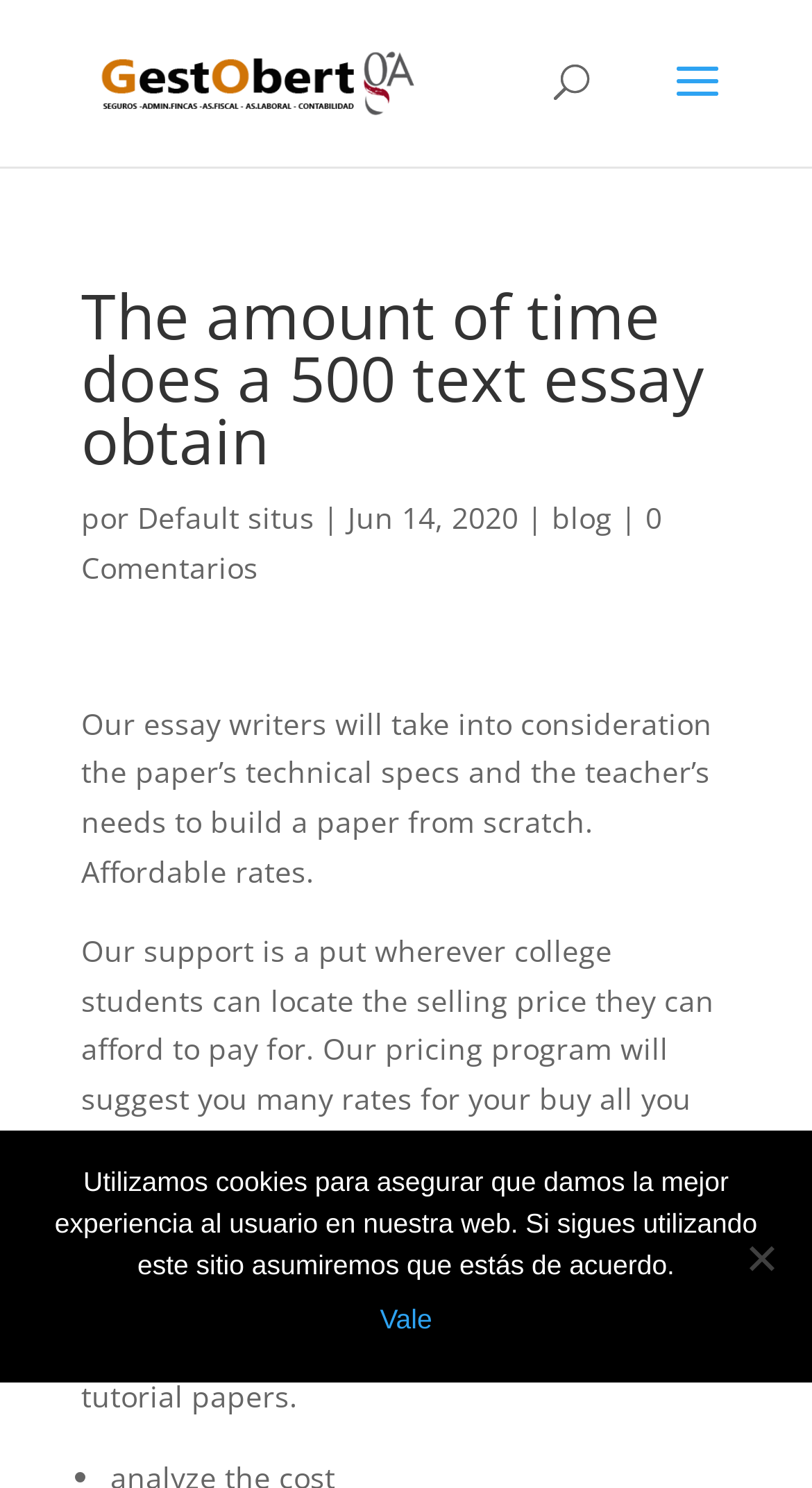Illustrate the webpage's structure and main components comprehensively.

The webpage appears to be a blog post or an article about essay writing services. At the top, there is a logo or an image of "Gestobert" accompanied by a link with the same name. Below the logo, there is a search bar that spans almost half of the page width.

The main content of the page starts with a heading that reads "The amount of time does a 500 text essay obtain". This heading is followed by a series of links and text elements, including "Default situs", "Jun 14, 2020", and "blog". There is also a link that says "0 Comentarios", suggesting that the page allows users to leave comments.

The main body of the text is divided into two paragraphs. The first paragraph explains that the essay writers will consider the technical specifications and the teacher's needs to build a paper from scratch, and that they offer affordable rates. The second paragraph is longer and describes the pricing system, stating that students can find affordable prices and choose the writer with the most appealing profile and economical price.

At the bottom of the page, there is a dialog box or a notification that says "Cookie Notice". This box contains a message in Spanish, explaining that the website uses cookies to ensure the best user experience, and that by continuing to use the site, the user agrees to the use of cookies. There are two buttons, "Vale" (which means "Agree" in Spanish) and "No", allowing the user to accept or decline the use of cookies.